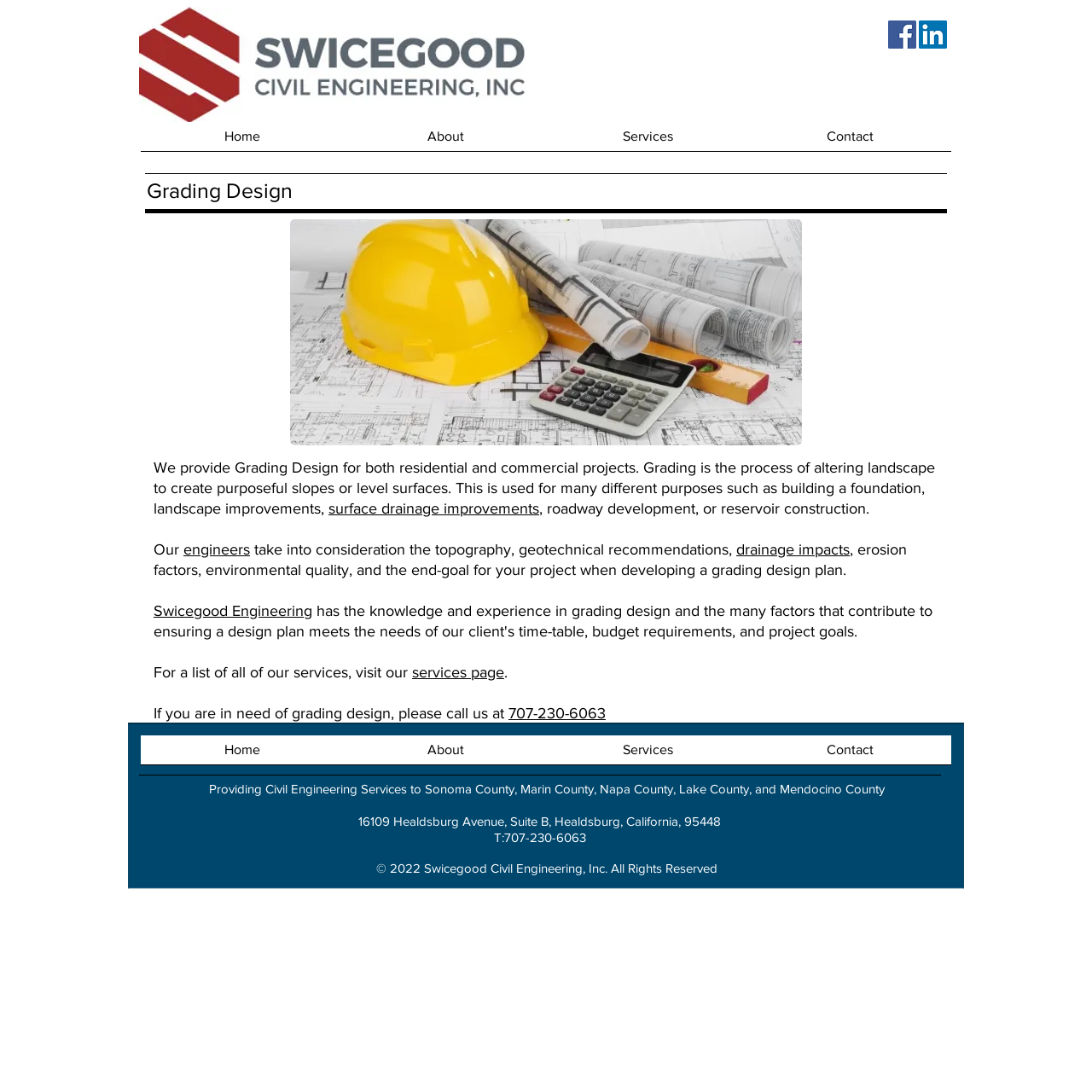Locate the bounding box coordinates of the element's region that should be clicked to carry out the following instruction: "Visit the services page". The coordinates need to be four float numbers between 0 and 1, i.e., [left, top, right, bottom].

[0.377, 0.607, 0.462, 0.623]